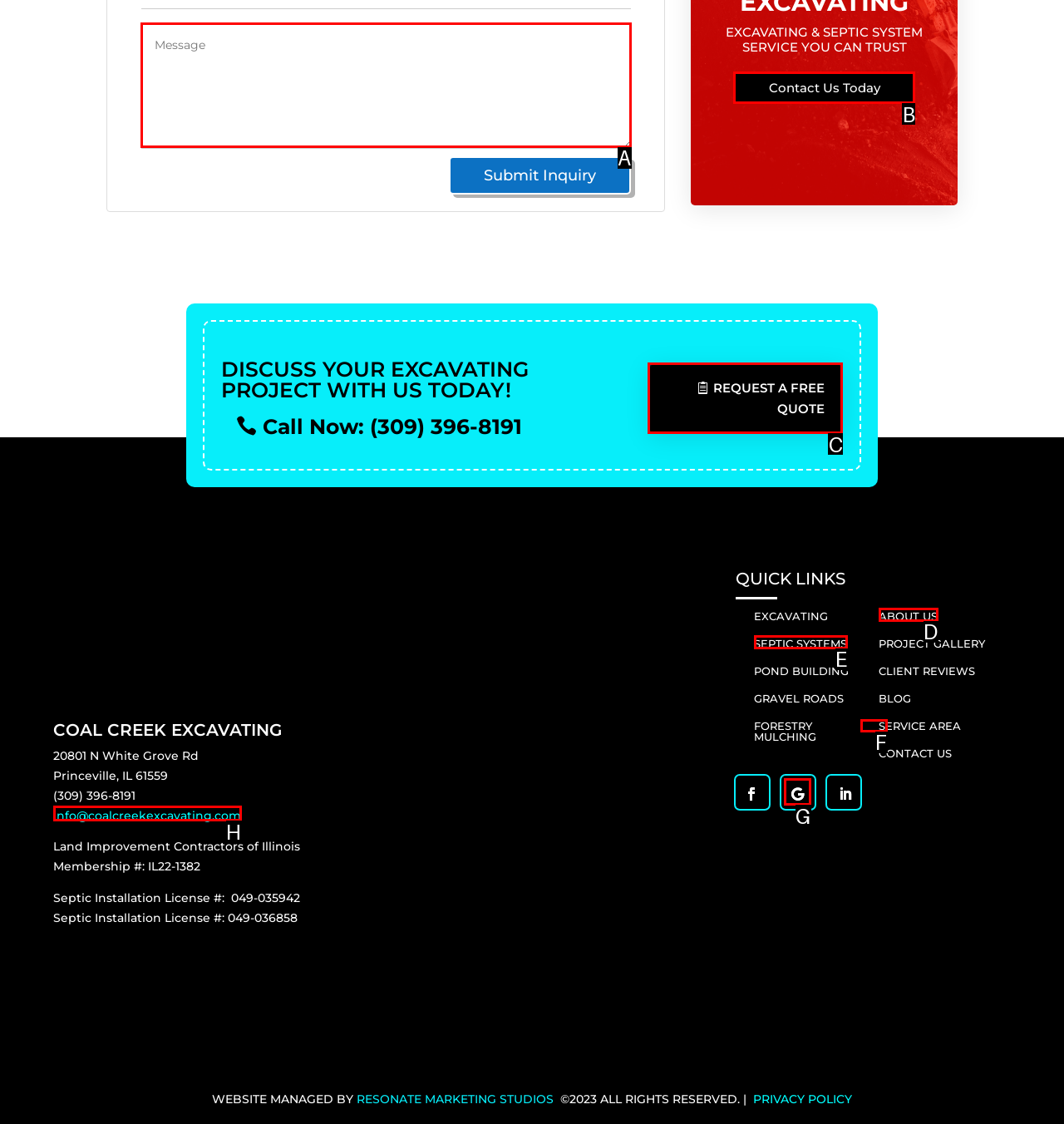Tell me the letter of the UI element to click in order to accomplish the following task: Request a free quote
Answer with the letter of the chosen option from the given choices directly.

C